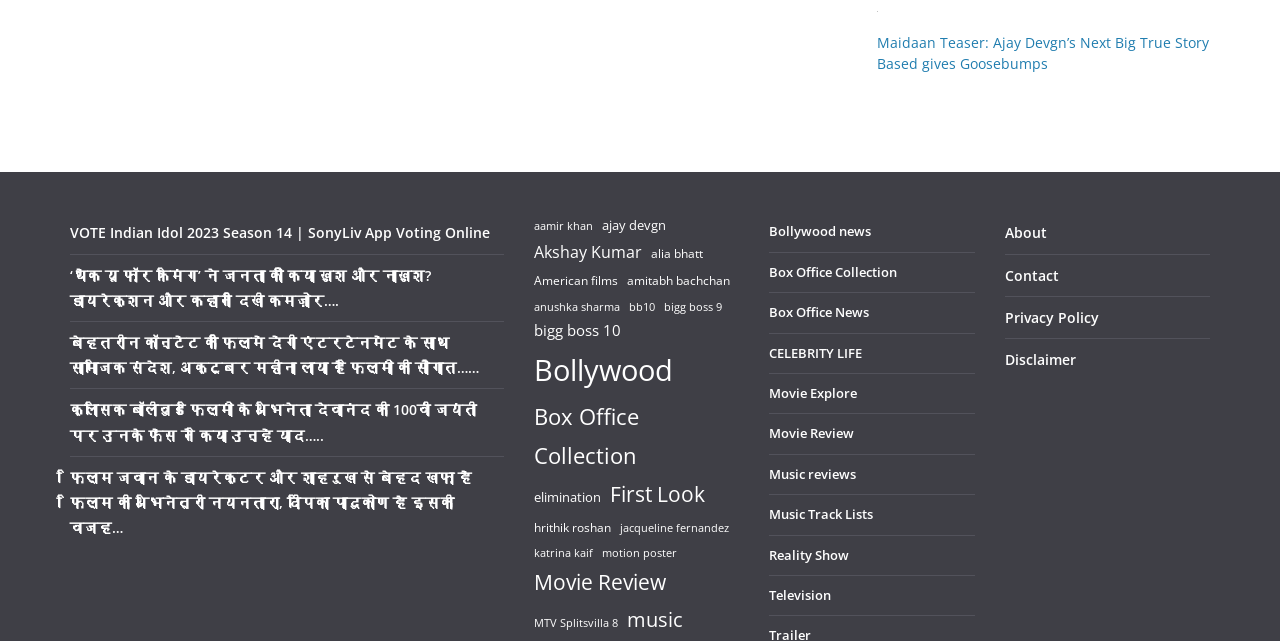Find and indicate the bounding box coordinates of the region you should select to follow the given instruction: "Check About page".

[0.785, 0.348, 0.818, 0.378]